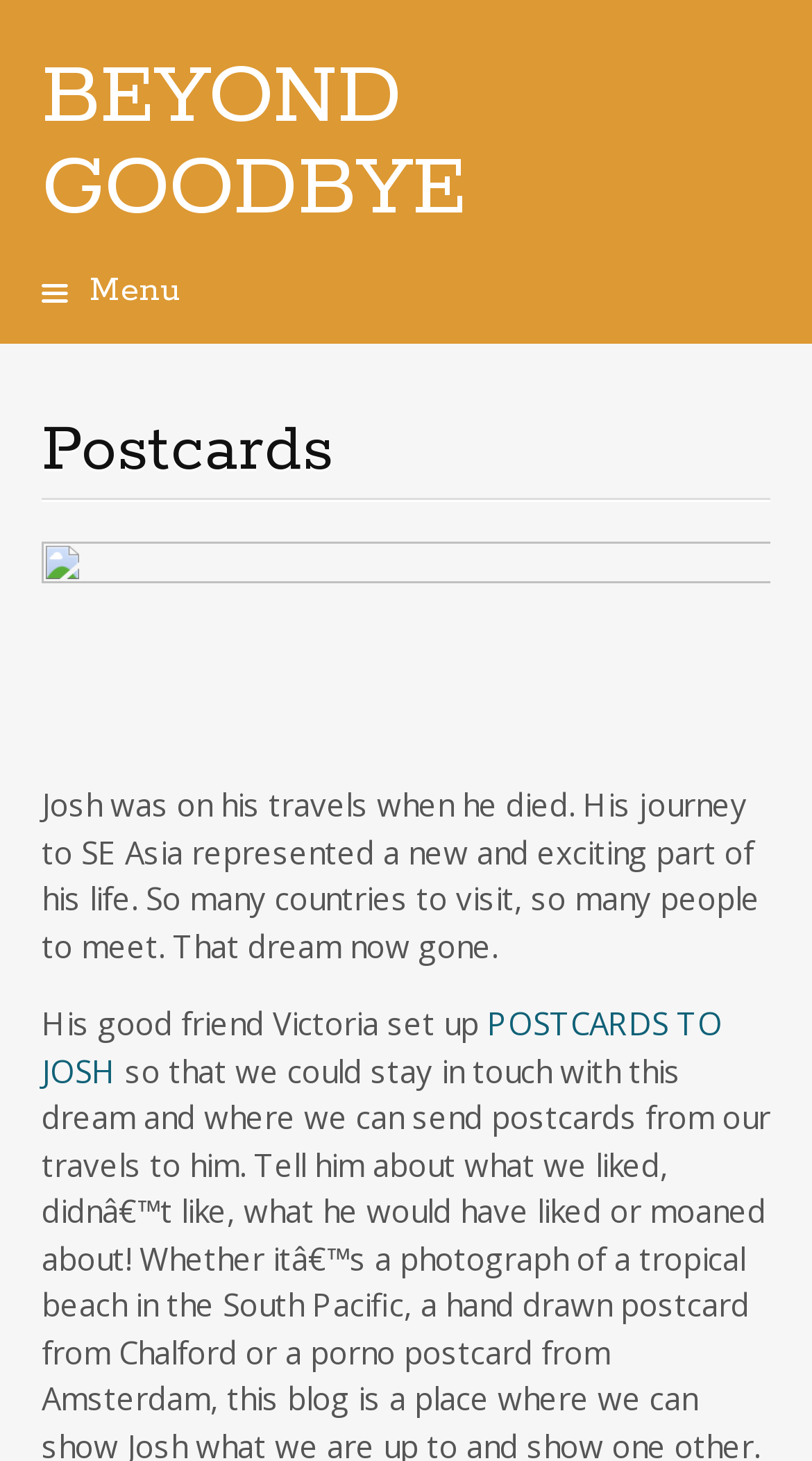Based on the element description "Dilmot Blog", predict the bounding box coordinates of the UI element.

None